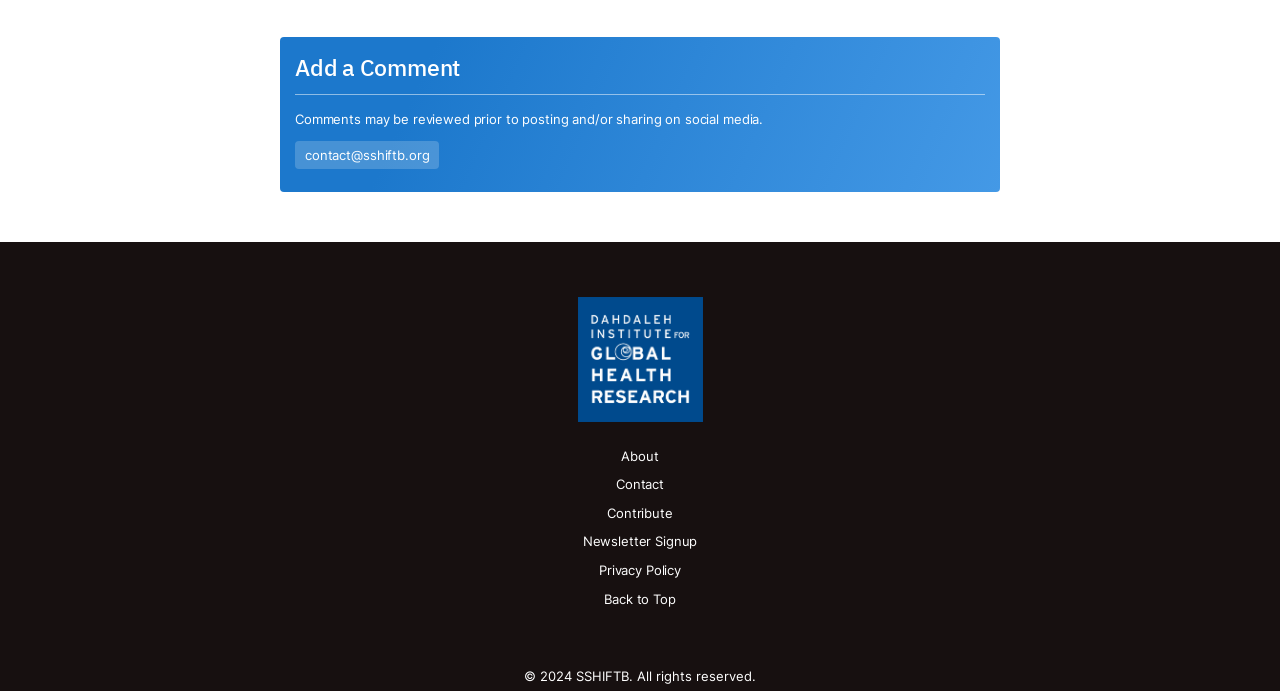Find the bounding box of the UI element described as follows: "Newsletter Signup".

[0.447, 0.763, 0.553, 0.805]